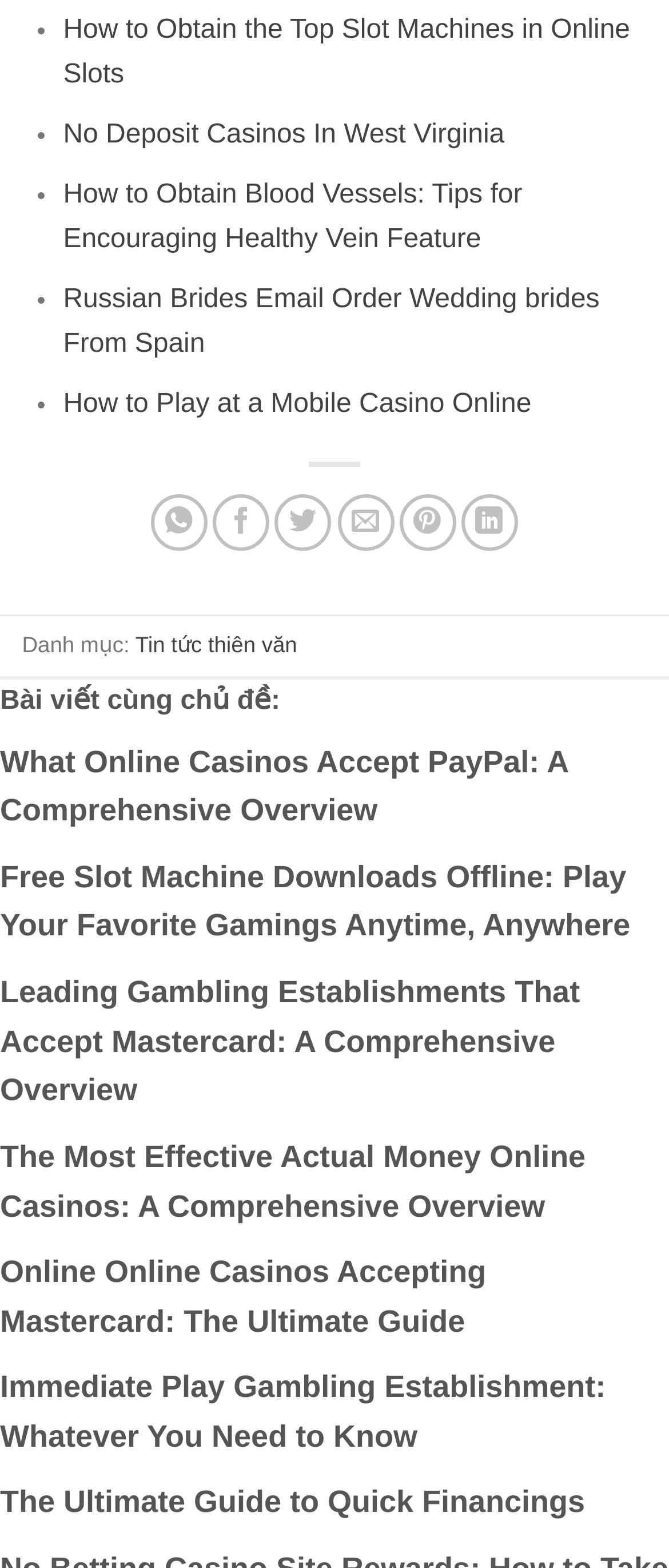Answer in one word or a short phrase: 
How many icons are there above the footer?

6